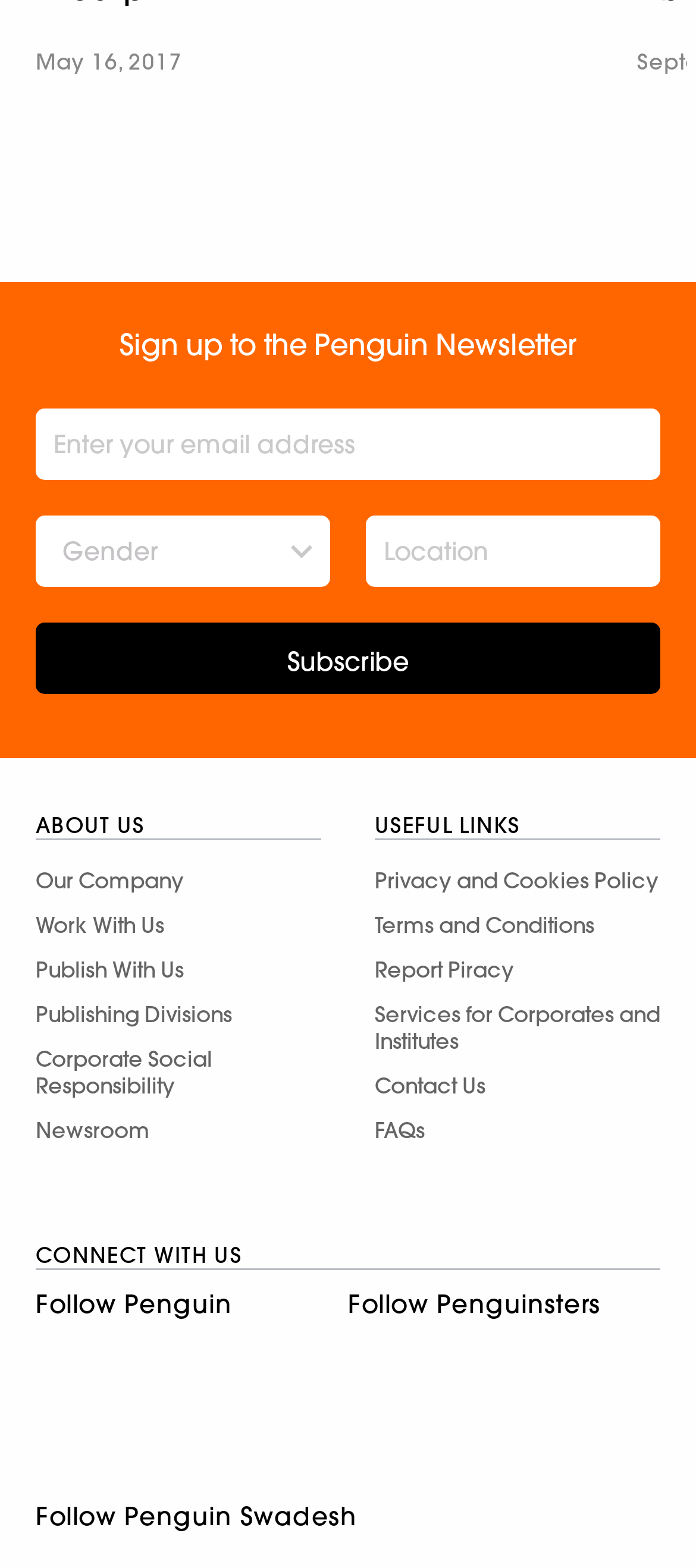Based on the provided description, "Corporate Social Responsibility", find the bounding box of the corresponding UI element in the screenshot.

[0.051, 0.661, 0.462, 0.707]